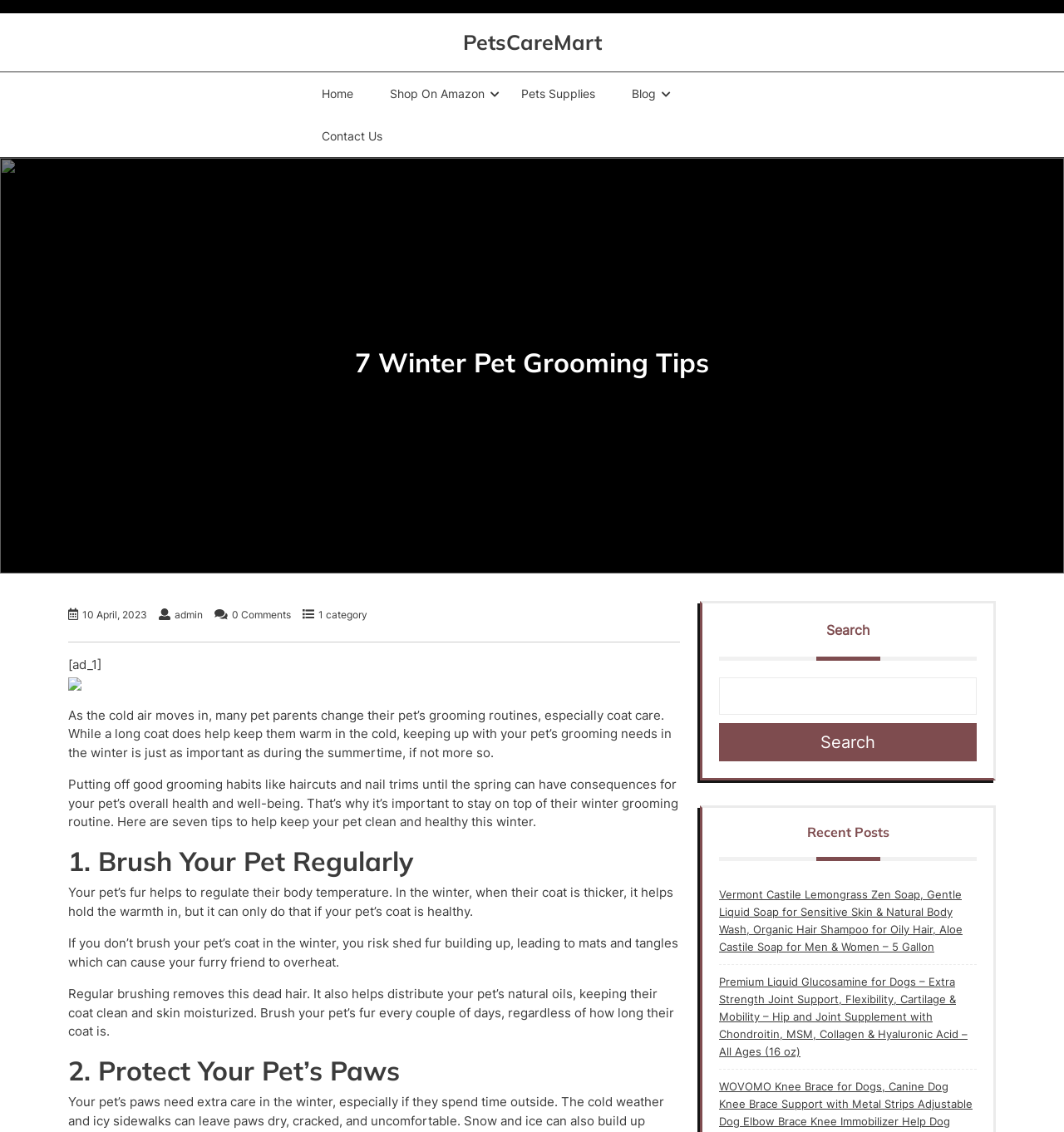Find the bounding box coordinates corresponding to the UI element with the description: "Search". The coordinates should be formatted as [left, top, right, bottom], with values as floats between 0 and 1.

[0.676, 0.639, 0.918, 0.673]